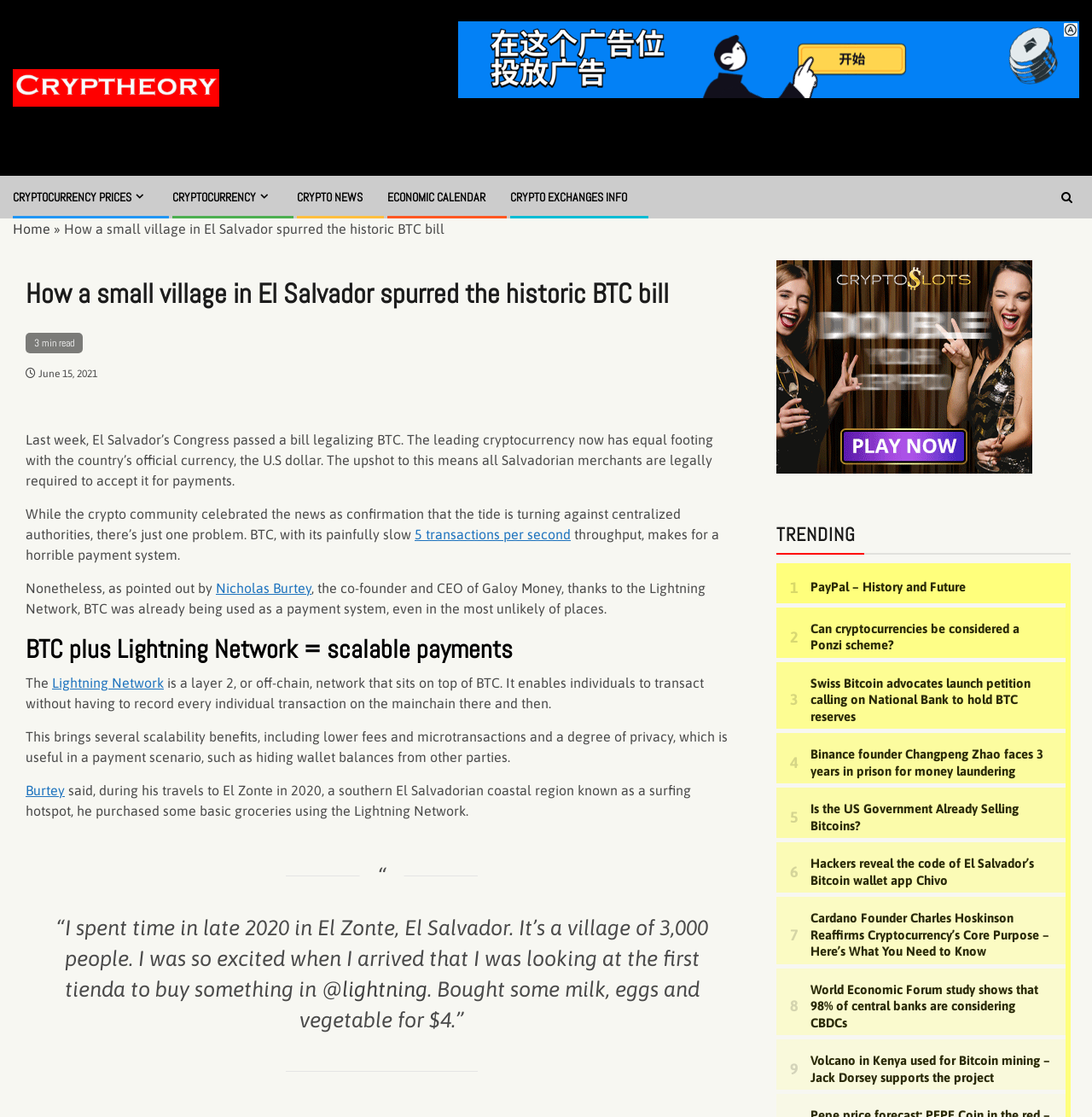Give a one-word or one-phrase response to the question:
What is the name of the network that enables scalable BTC payments?

Lightning Network